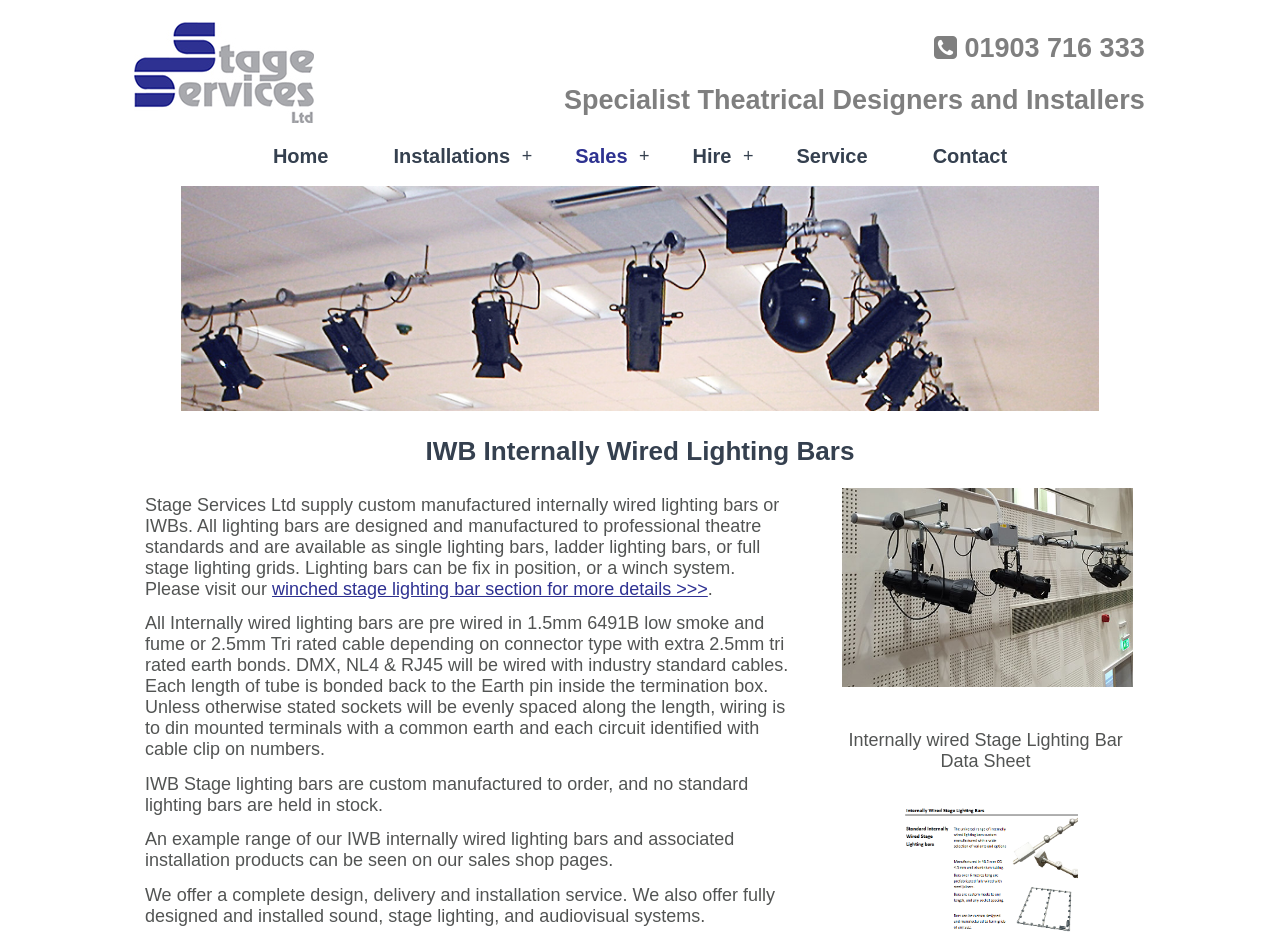Point out the bounding box coordinates of the section to click in order to follow this instruction: "Go to 'Home'".

[0.213, 0.155, 0.257, 0.18]